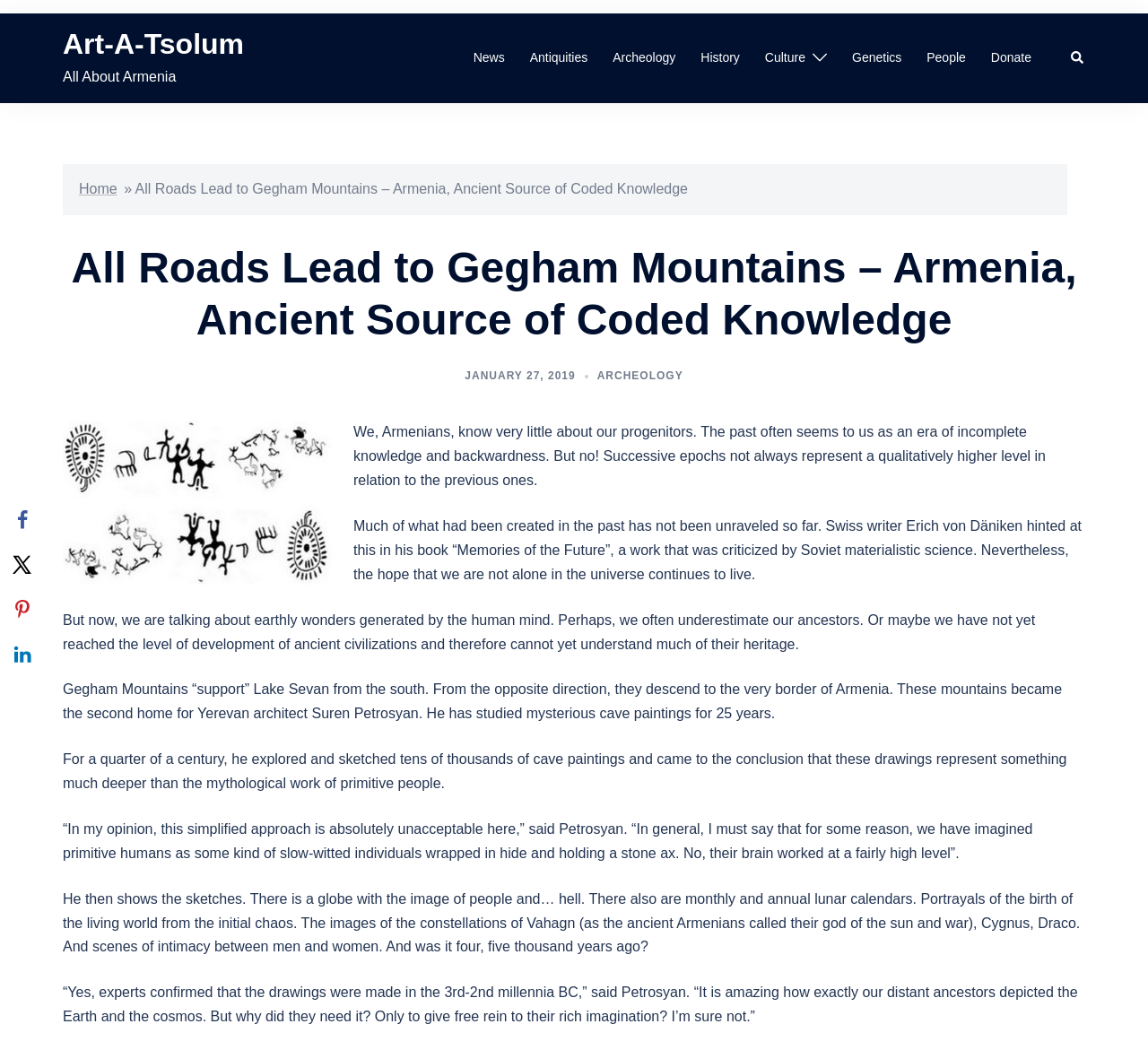What is the name of the lake mentioned in the article?
Deliver a detailed and extensive answer to the question.

I found the answer by reading the StaticText element that mentions 'Lake Sevan' in the context of the Gegham Mountains.